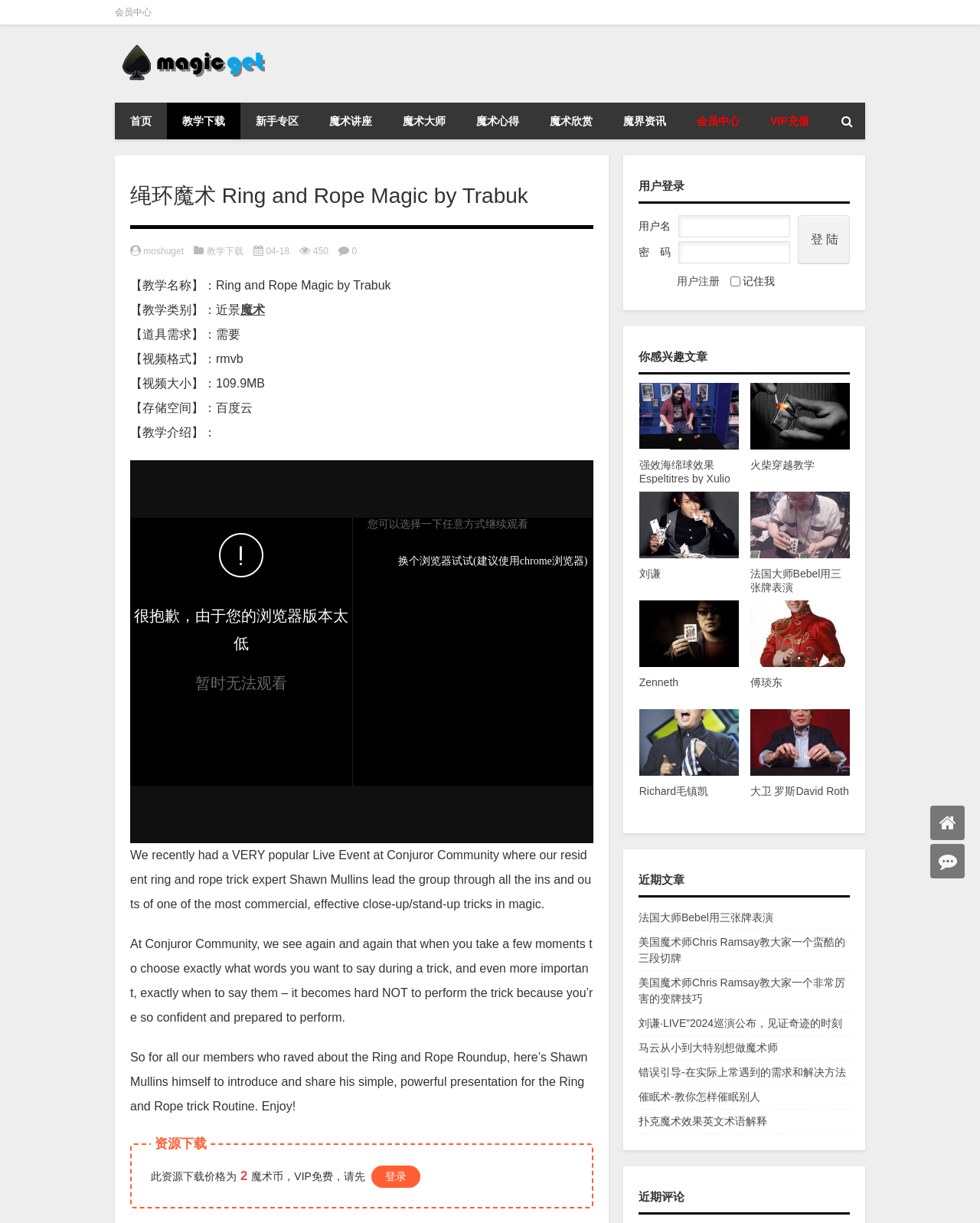Use a single word or phrase to answer this question: 
What is the name of the magic trick being taught?

Ring and Rope Magic